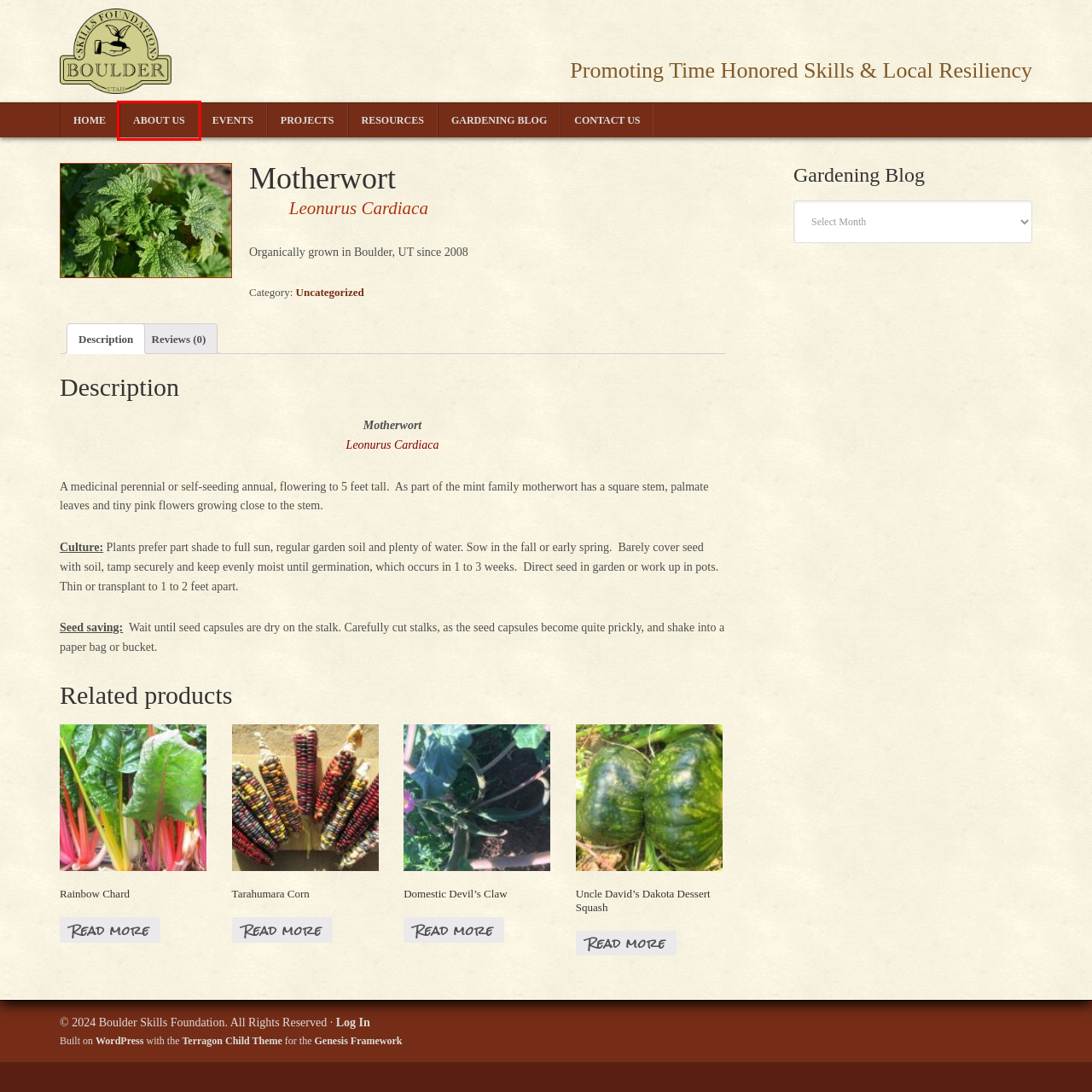Analyze the given webpage screenshot and identify the UI element within the red bounding box. Select the webpage description that best matches what you expect the new webpage to look like after clicking the element. Here are the candidates:
A. Contact Us
B. Shareasale.com
C. Log In ‹ Boulder Skills Foundation — WordPress
D. Uncle David’s Dakota Dessert Squash
E. Tarahumara Corn
F. Domestic Devil’s Claw
G. Rainbow Chard
H. About Us

H